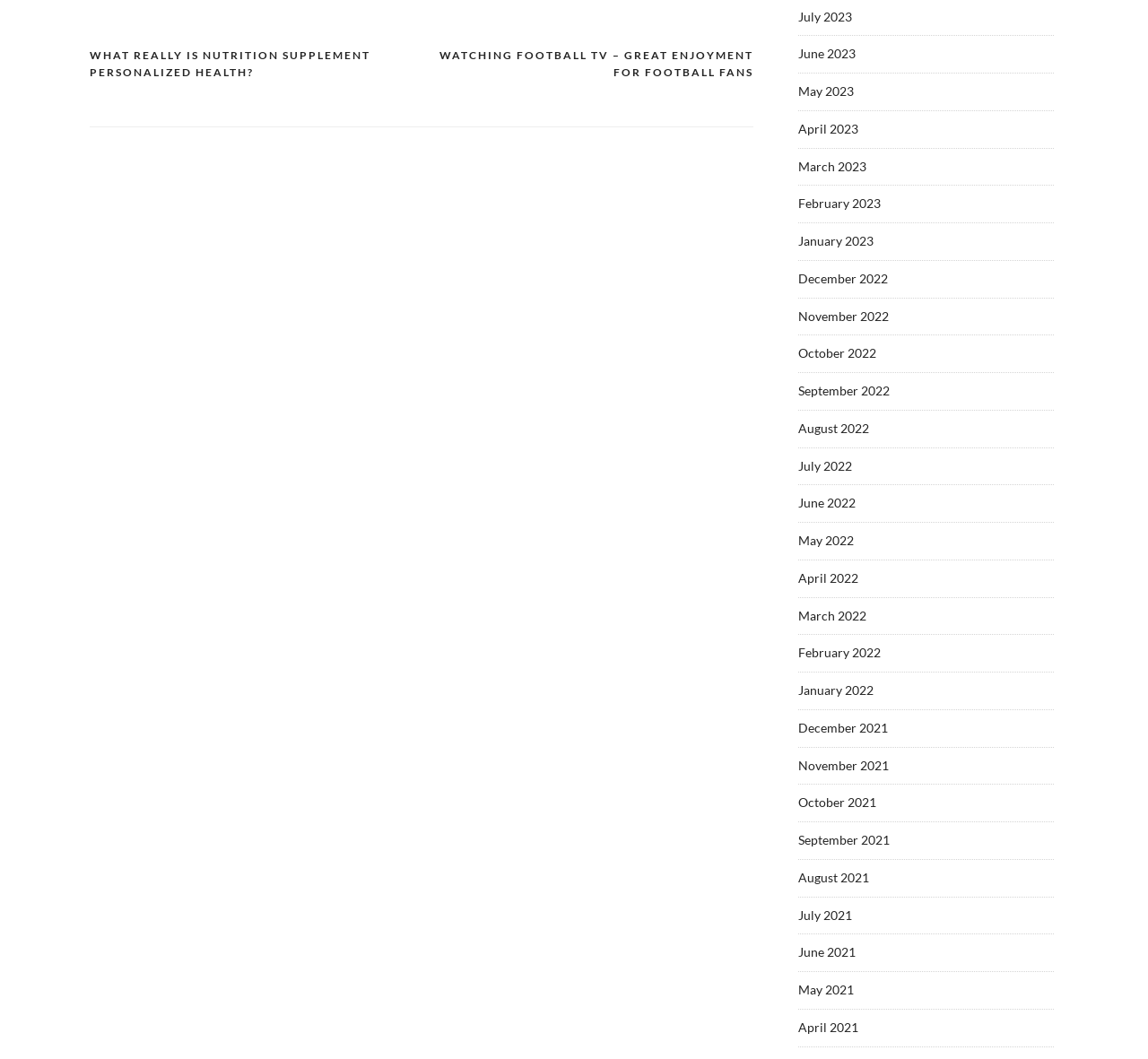Provide a brief response to the question using a single word or phrase: 
How many links are there in total?

31